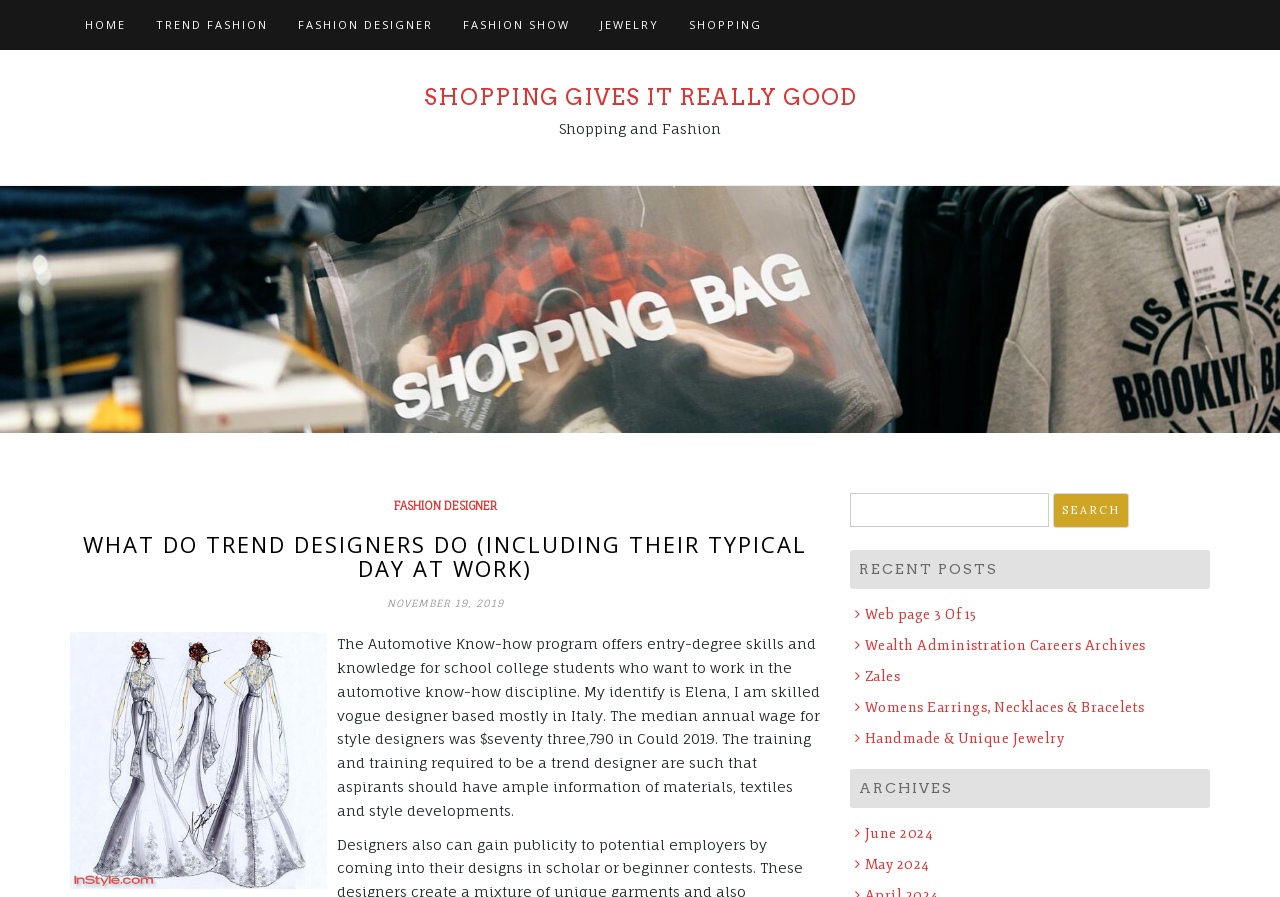Respond with a single word or phrase for the following question: 
How many links are there in the 'RECENT POSTS' section?

5